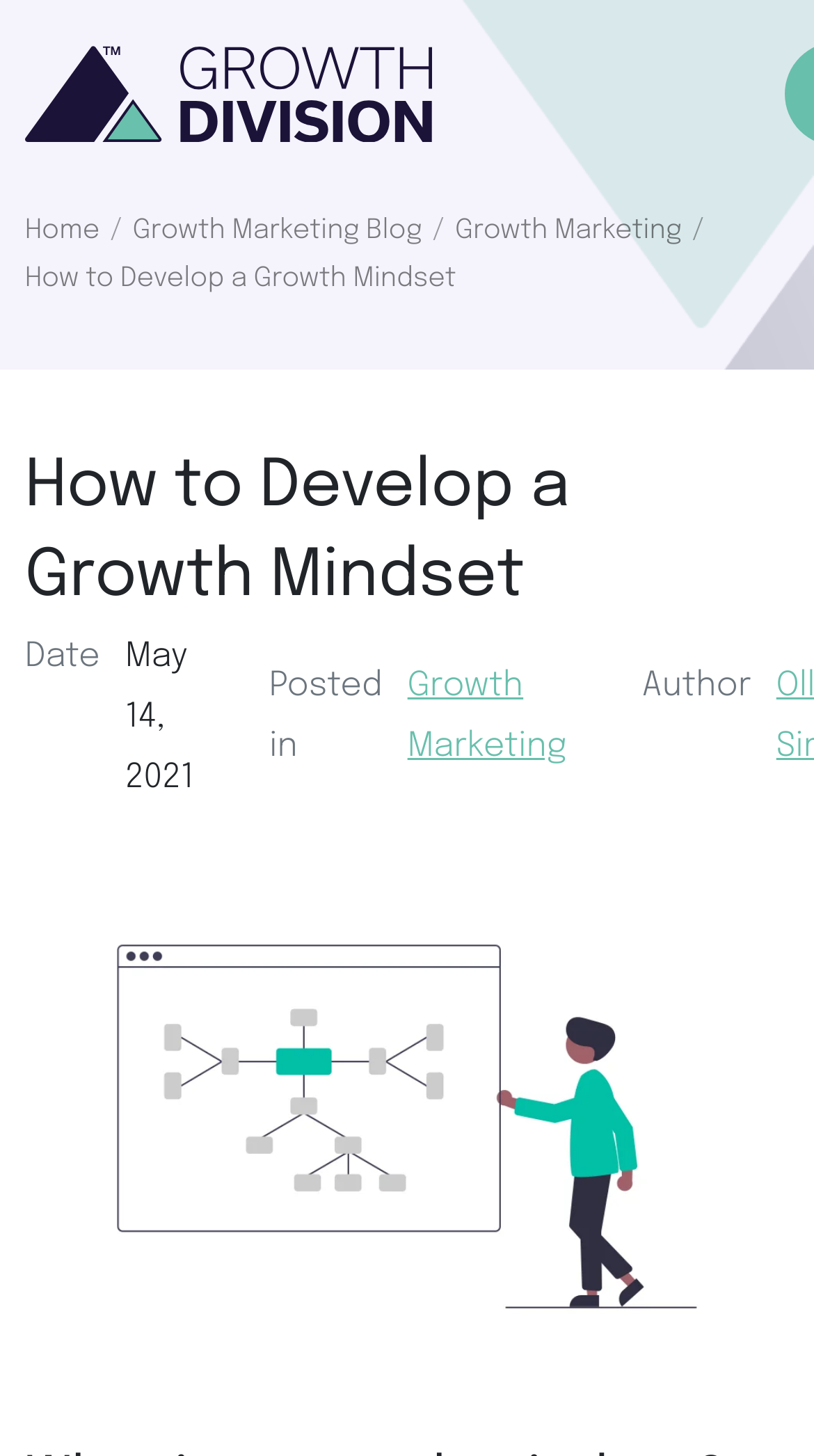What is the date of the article?
Observe the image and answer the question with a one-word or short phrase response.

May 14, 2021